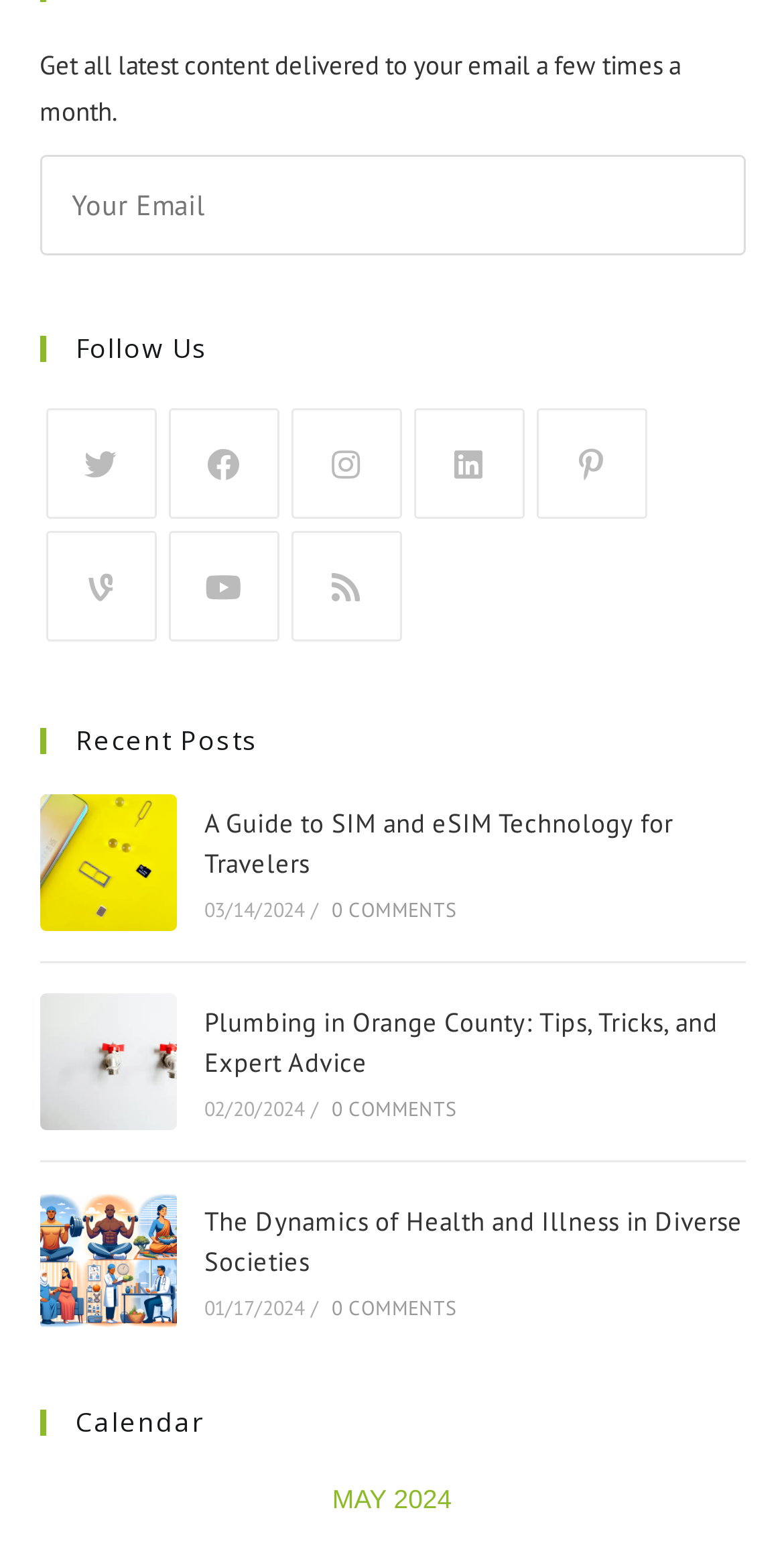Determine the bounding box coordinates of the element's region needed to click to follow the instruction: "view May 2022". Provide these coordinates as four float numbers between 0 and 1, formatted as [left, top, right, bottom].

None